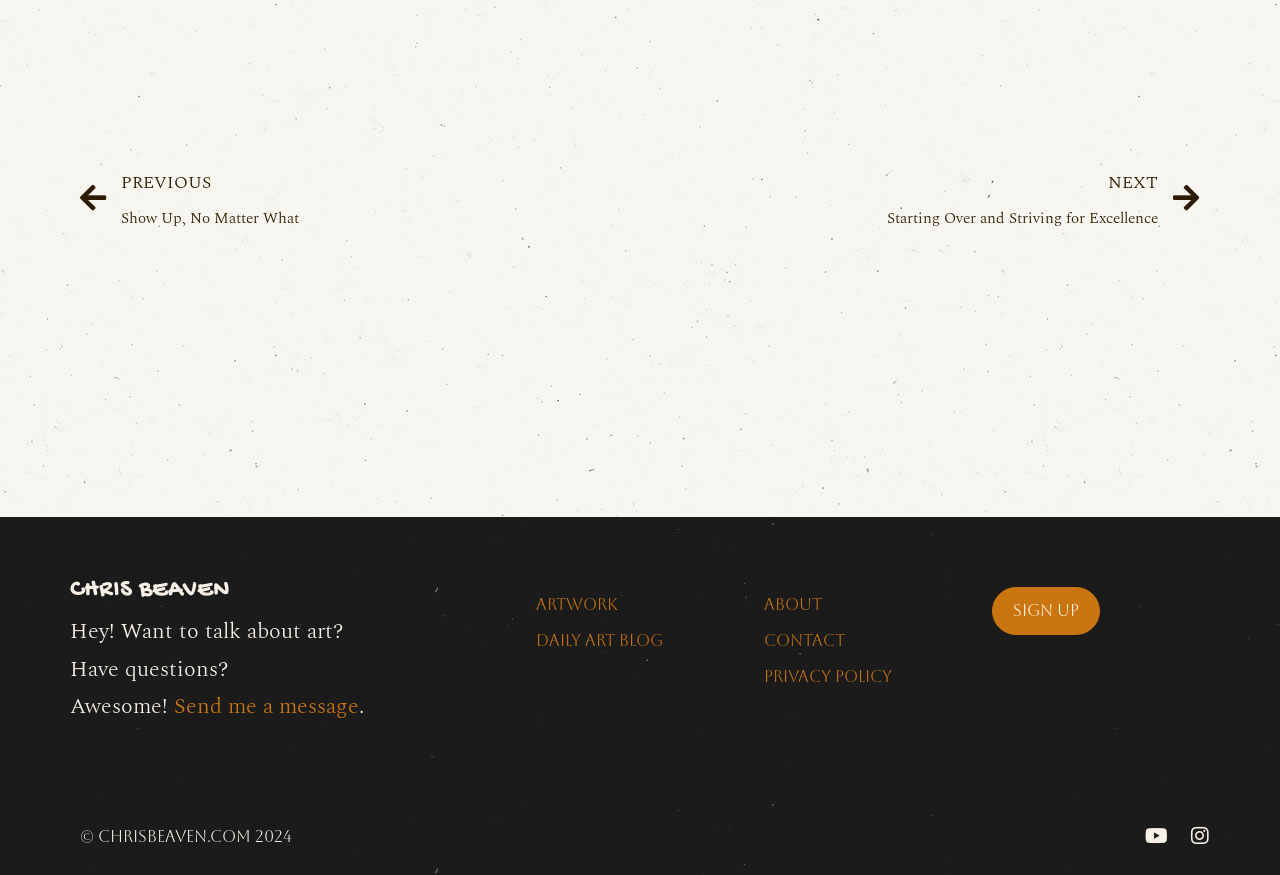Can you identify the bounding box coordinates of the clickable region needed to carry out this instruction: 'Send a message to Chris Beaven'? The coordinates should be four float numbers within the range of 0 to 1, stated as [left, top, right, bottom].

[0.136, 0.789, 0.28, 0.826]